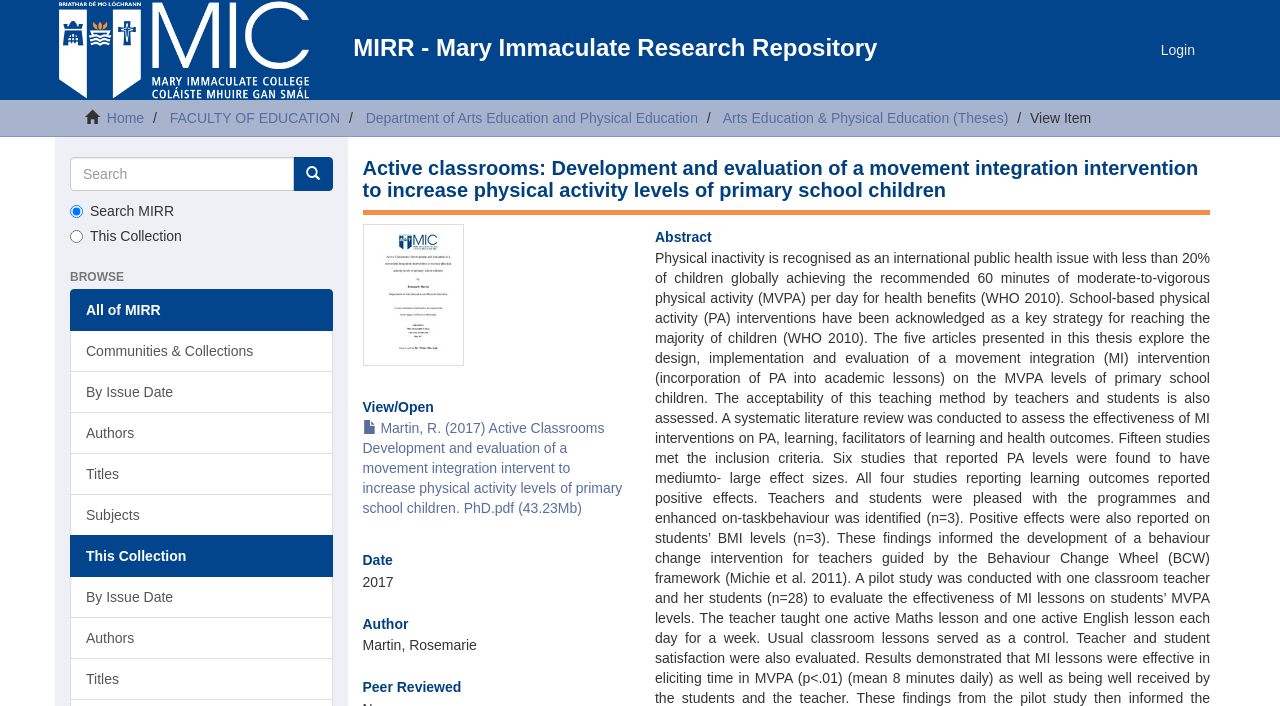Please identify the bounding box coordinates of the area that needs to be clicked to follow this instruction: "Login to the system".

[0.895, 0.035, 0.945, 0.106]